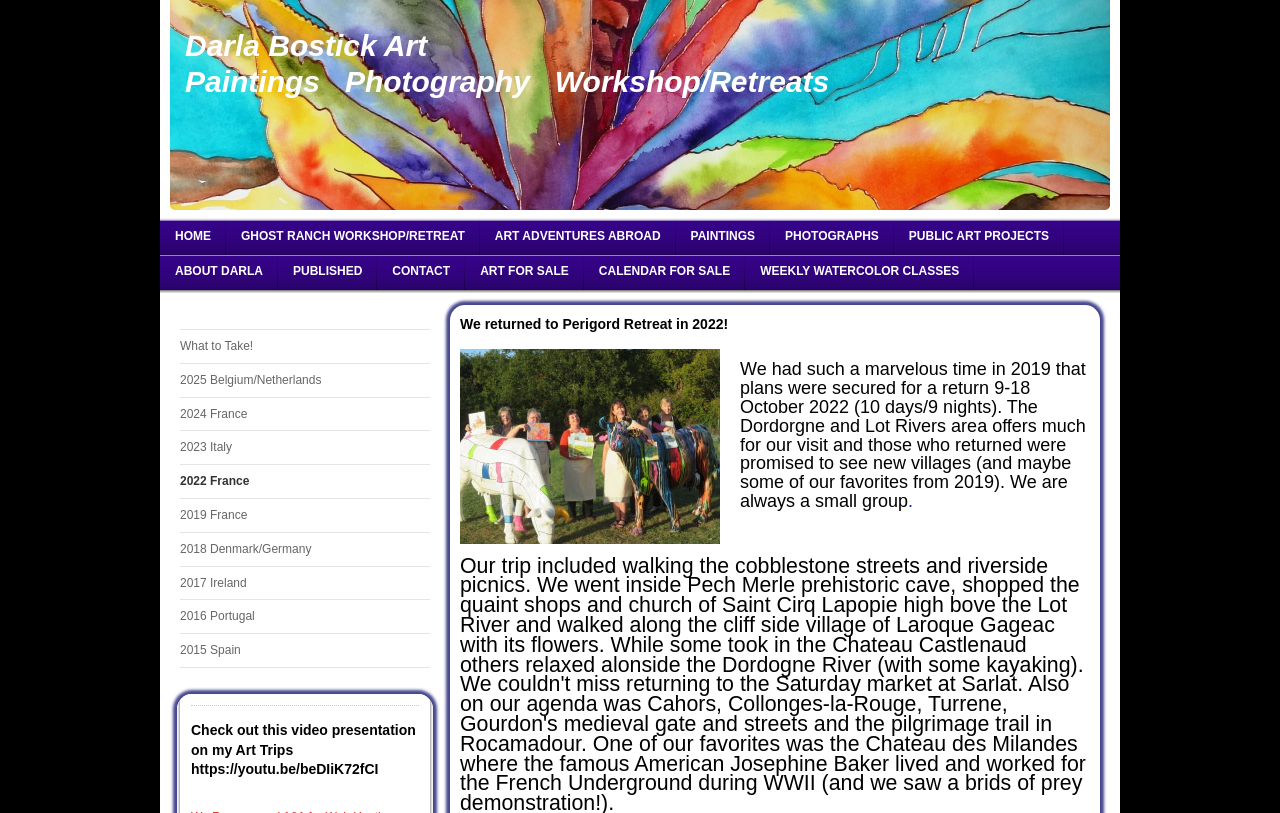How many links are there in the navigation menu?
Using the image as a reference, give an elaborate response to the question.

The navigation menu is composed of links with IDs from 181 to 194, and 197 to 202, which totals 14 links. These links are arranged horizontally and provide access to different sections of the webpage.